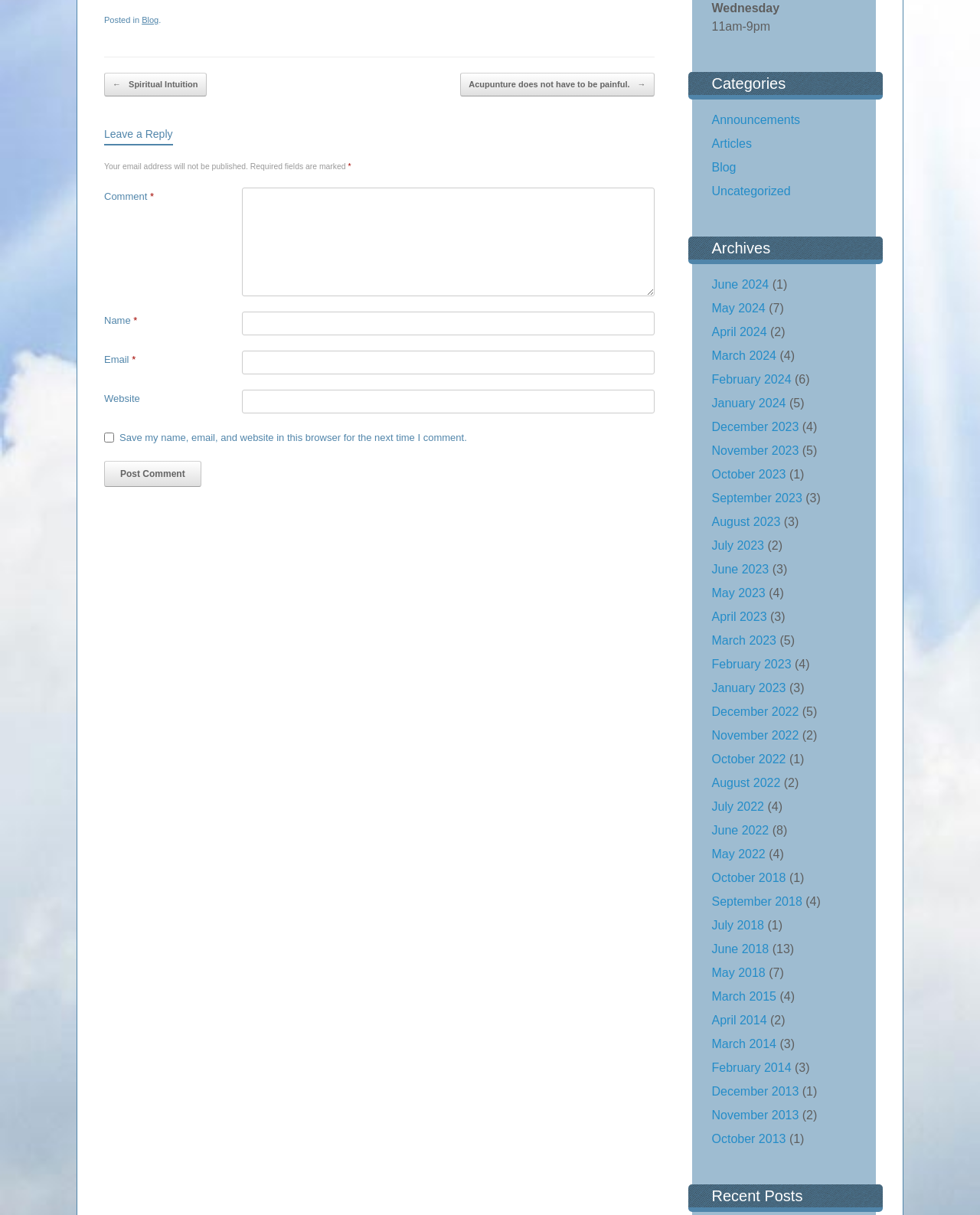Using the provided description parent_node: Name * name="author", find the bounding box coordinates for the UI element. Provide the coordinates in (top-left x, top-left y, bottom-right x, bottom-right y) format, ensuring all values are between 0 and 1.

[0.247, 0.257, 0.668, 0.276]